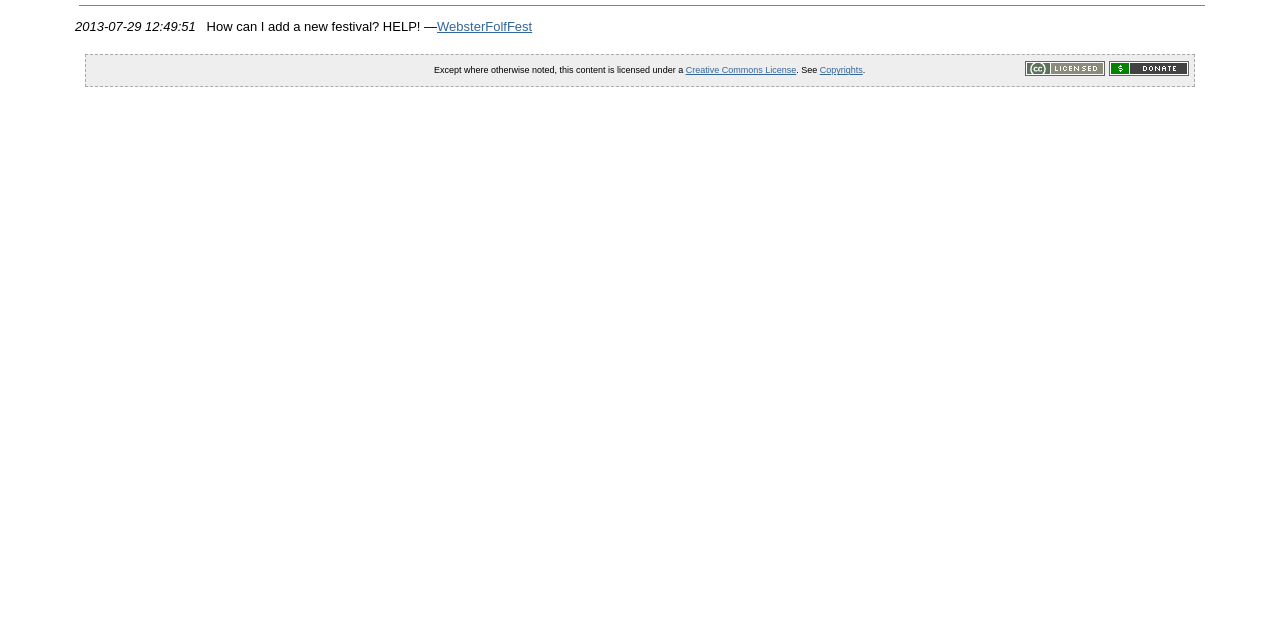Bounding box coordinates must be specified in the format (top-left x, top-left y, bottom-right x, bottom-right y). All values should be floating point numbers between 0 and 1. What are the bounding box coordinates of the UI element described as: alt="Creative Commons License"

[0.801, 0.101, 0.864, 0.124]